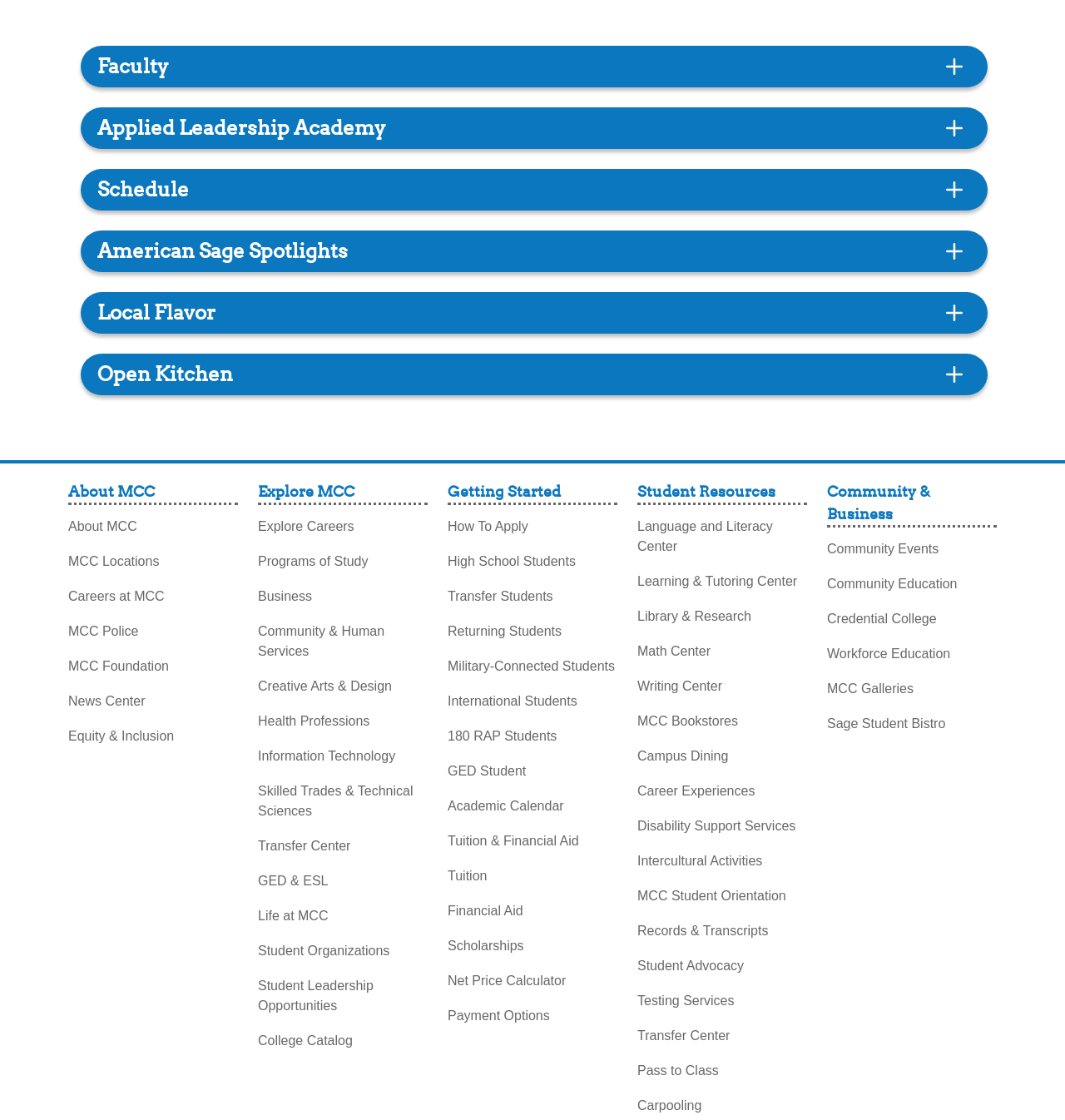Answer the question below in one word or phrase:
How many links are there under 'Explore MCC'?

11